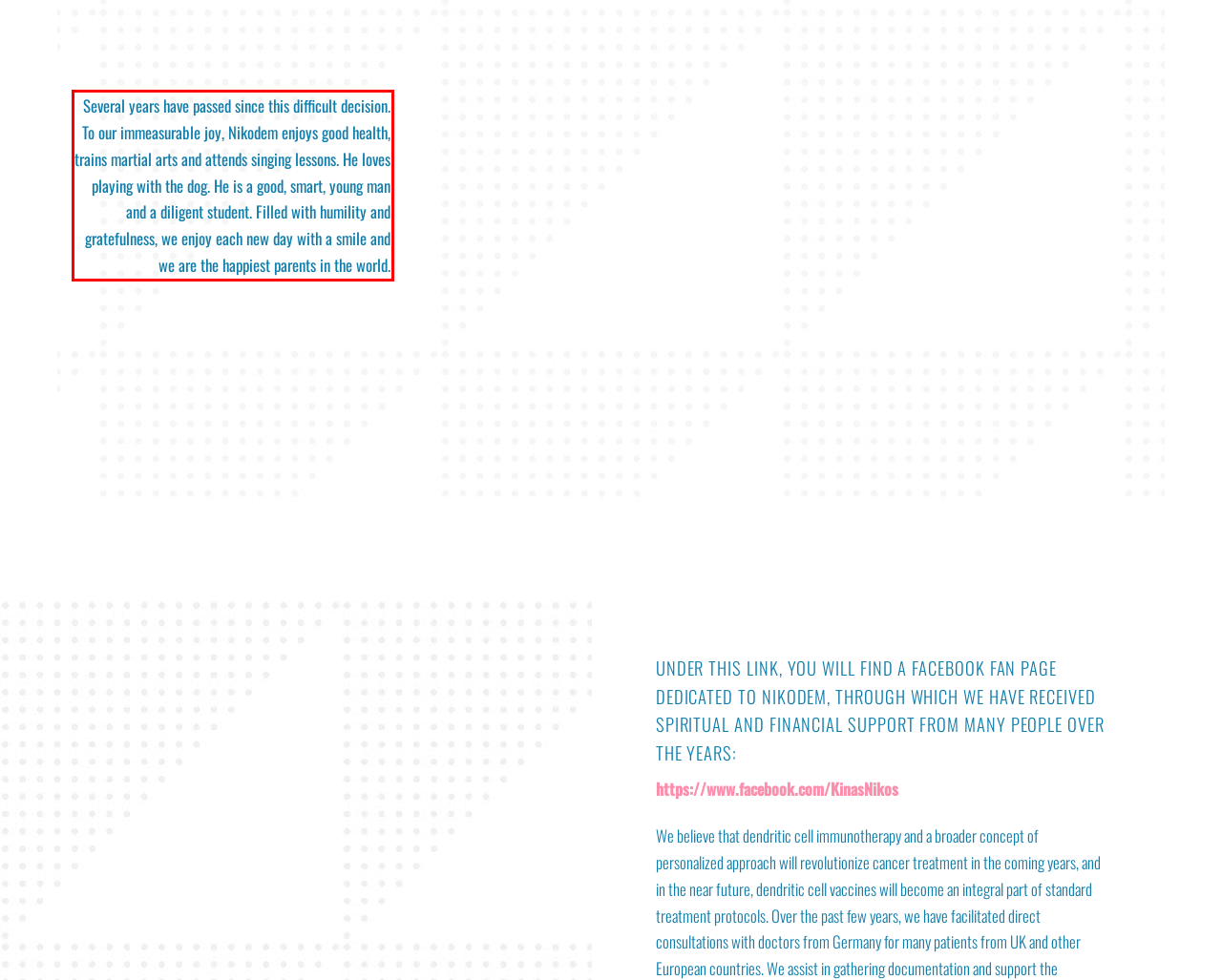Please look at the screenshot provided and find the red bounding box. Extract the text content contained within this bounding box.

Several years have passed since this difficult decision. To our immeasurable joy, Nikodem enjoys good health, trains martial arts and attends singing lessons. He loves playing with the dog. He is a good, smart, young man and a diligent student. Filled with humility and gratefulness, we enjoy each new day with a smile and we are the happiest parents in the world.